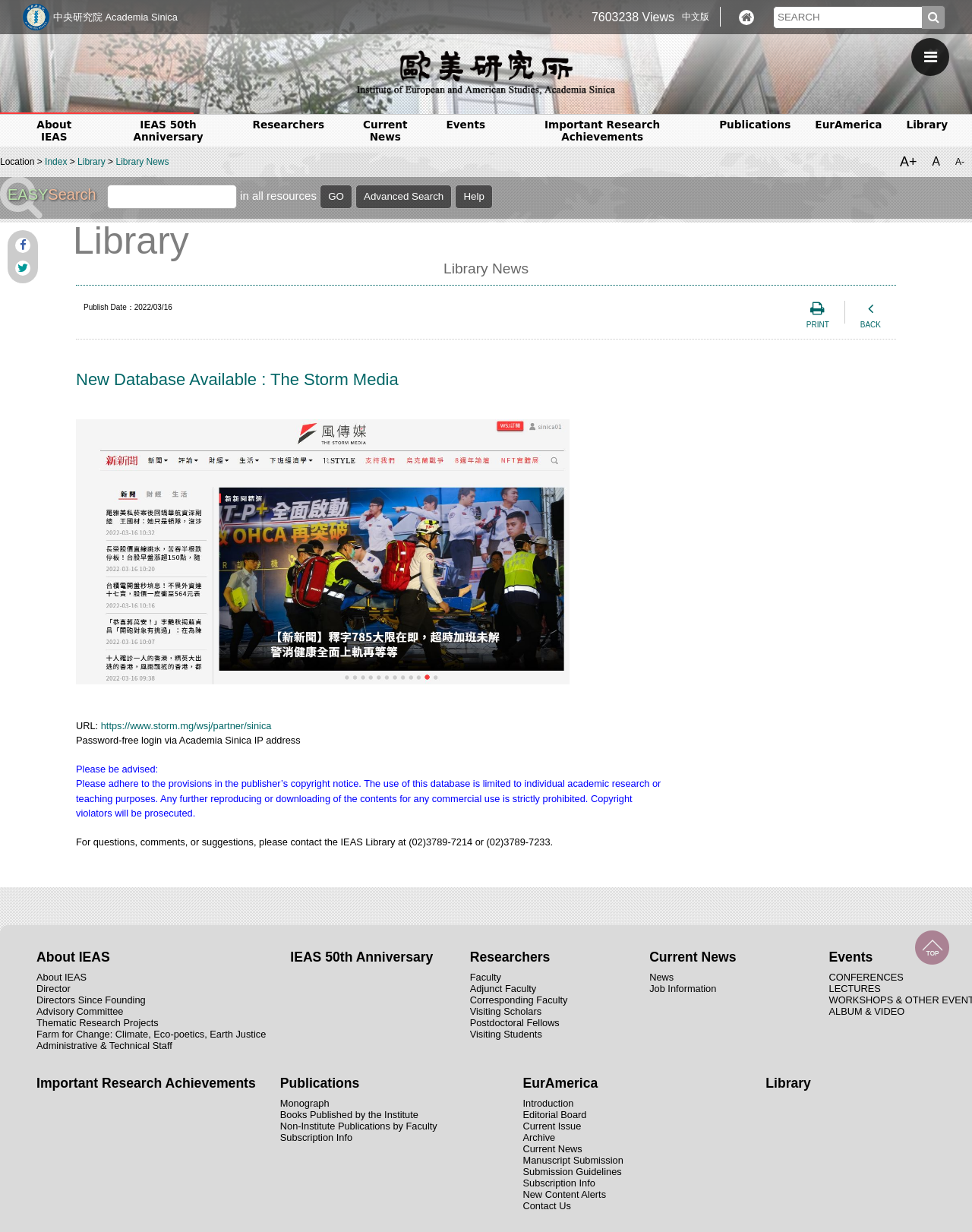Locate the bounding box coordinates of the UI element described by: "Administrative & Technical Staff". Provide the coordinates as four float numbers between 0 and 1, formatted as [left, top, right, bottom].

[0.038, 0.844, 0.274, 0.853]